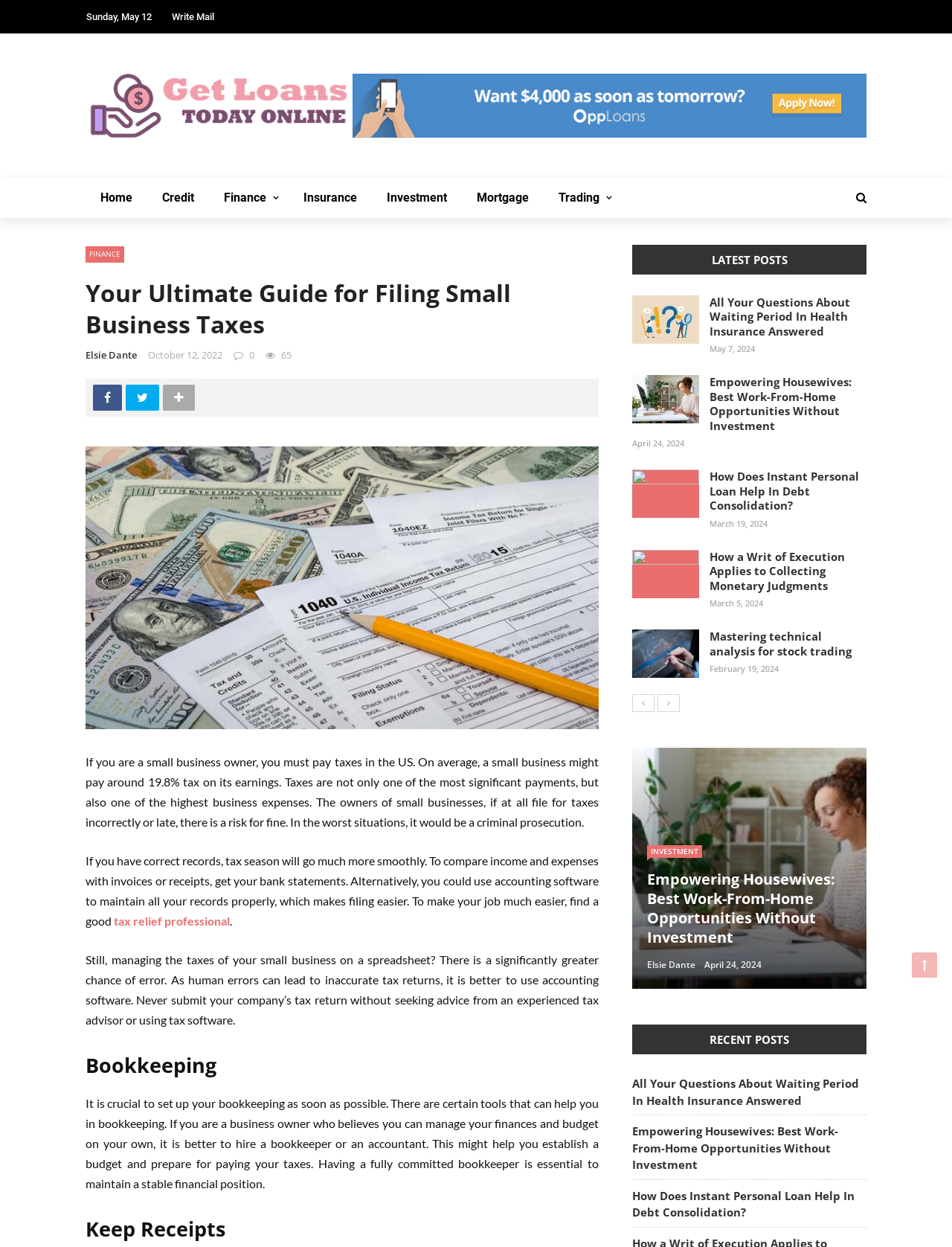Please mark the bounding box coordinates of the area that should be clicked to carry out the instruction: "Click on the 'INSURANCE' link".

[0.68, 0.694, 0.732, 0.704]